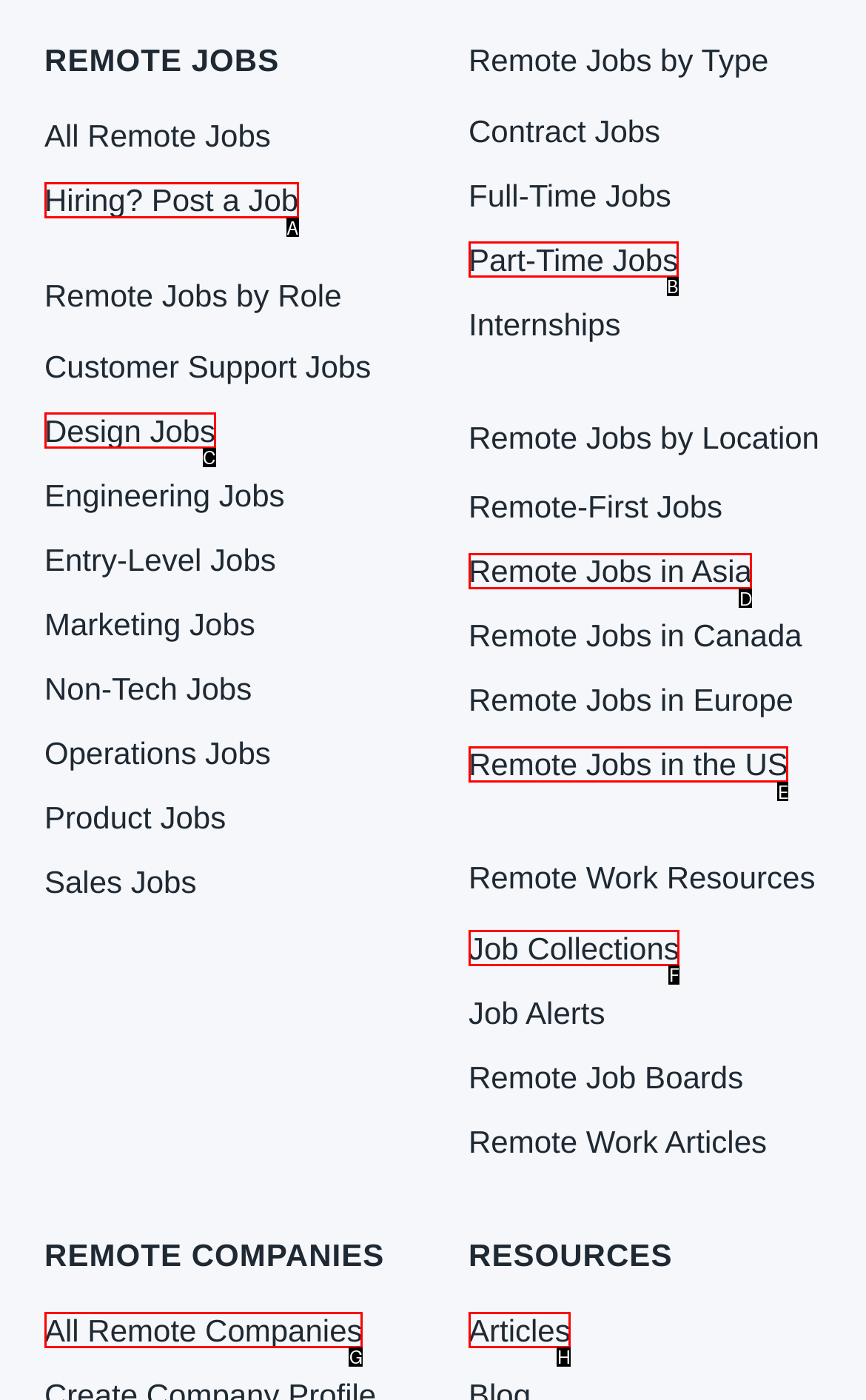Identify the option that best fits this description: Remote Jobs in Asia
Answer with the appropriate letter directly.

D